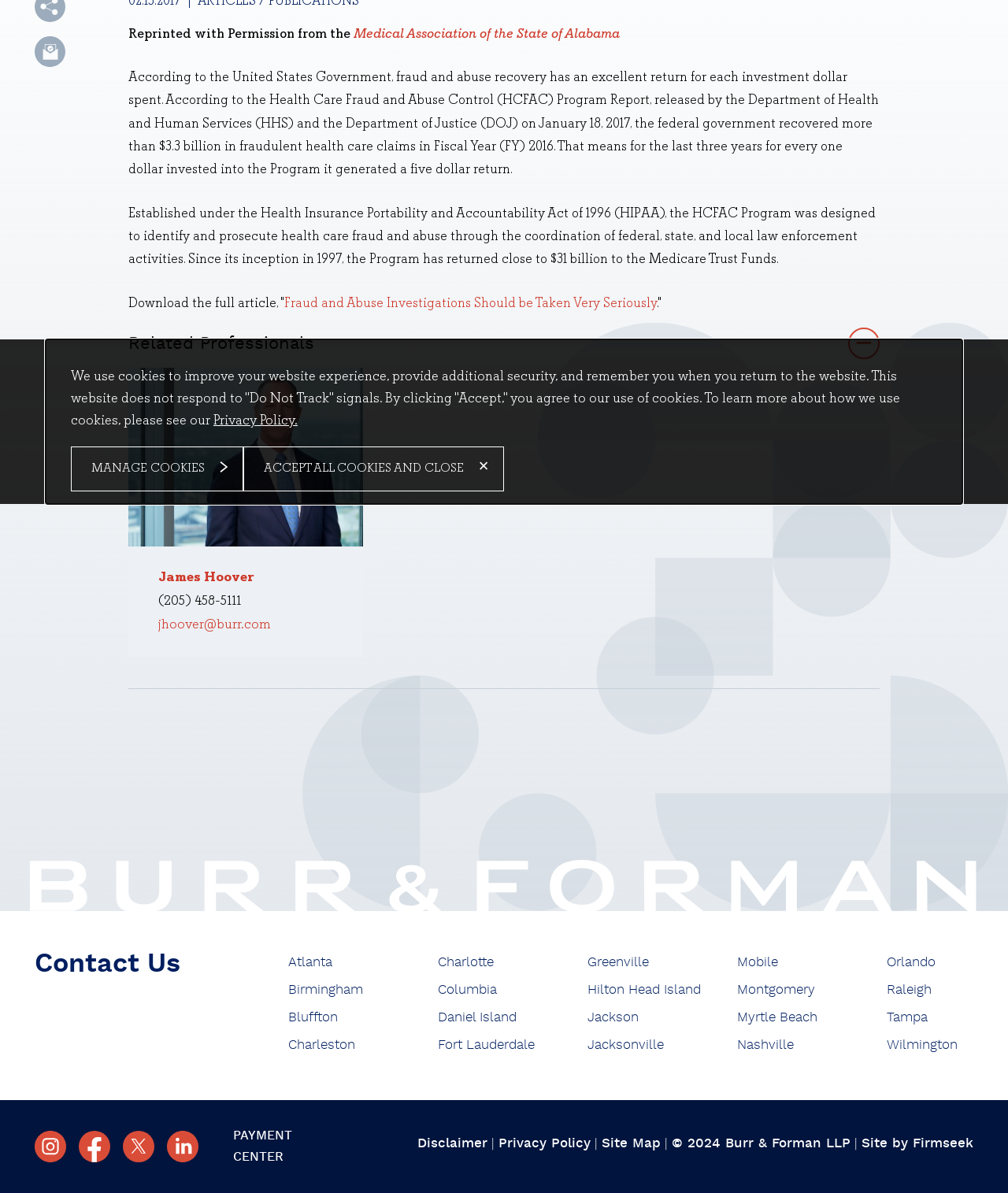Identify the bounding box coordinates for the UI element described as: "James Hoover".

[0.157, 0.478, 0.253, 0.49]